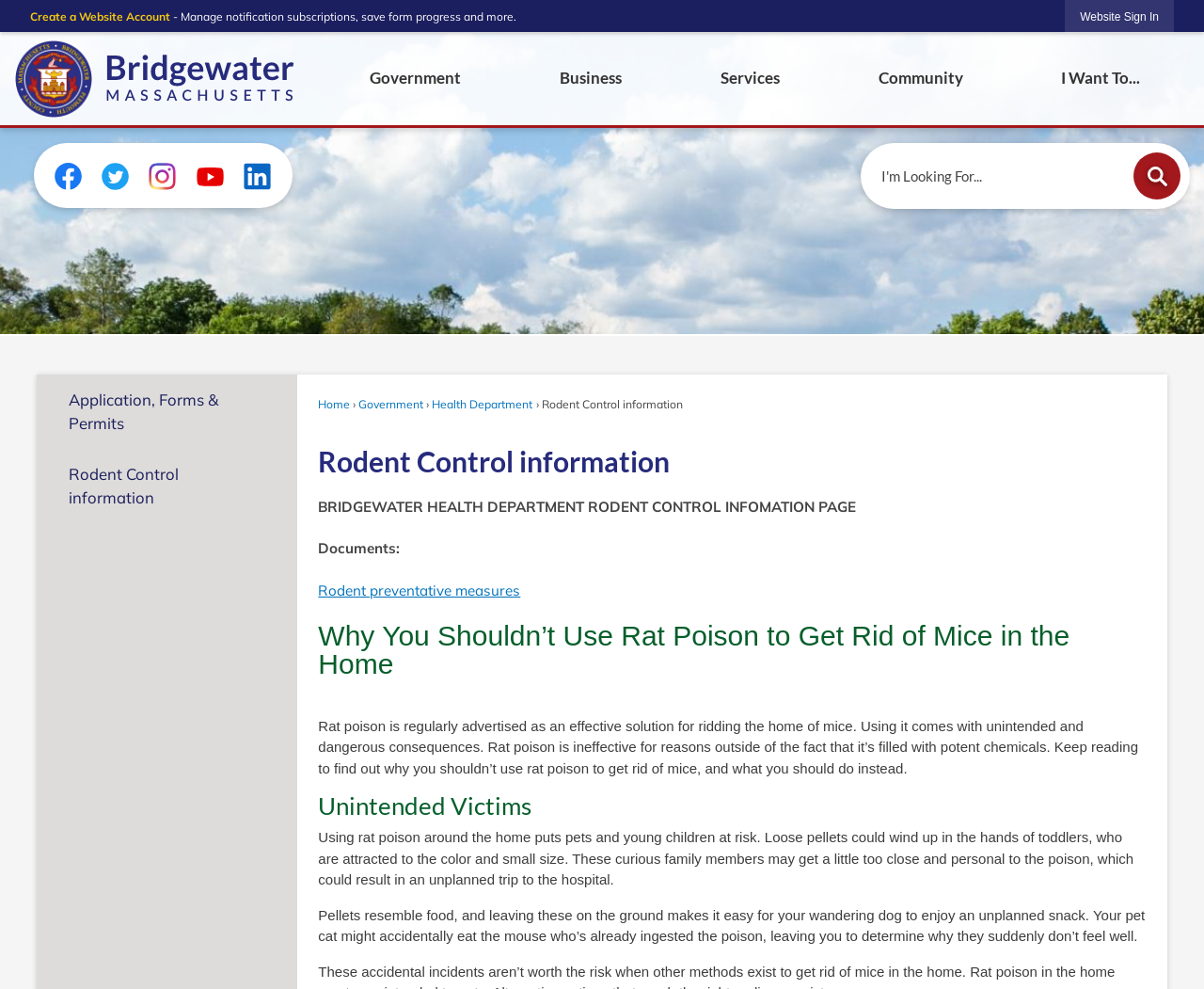What is the title of the first article?
Please provide a detailed and comprehensive answer to the question.

The first article on the webpage has a heading that reads 'Why You Shouldn’t Use Rat Poison to Get Rid of Mice in the Home'. This article appears to discuss the dangers of using rat poison and provides alternative solutions for getting rid of mice.